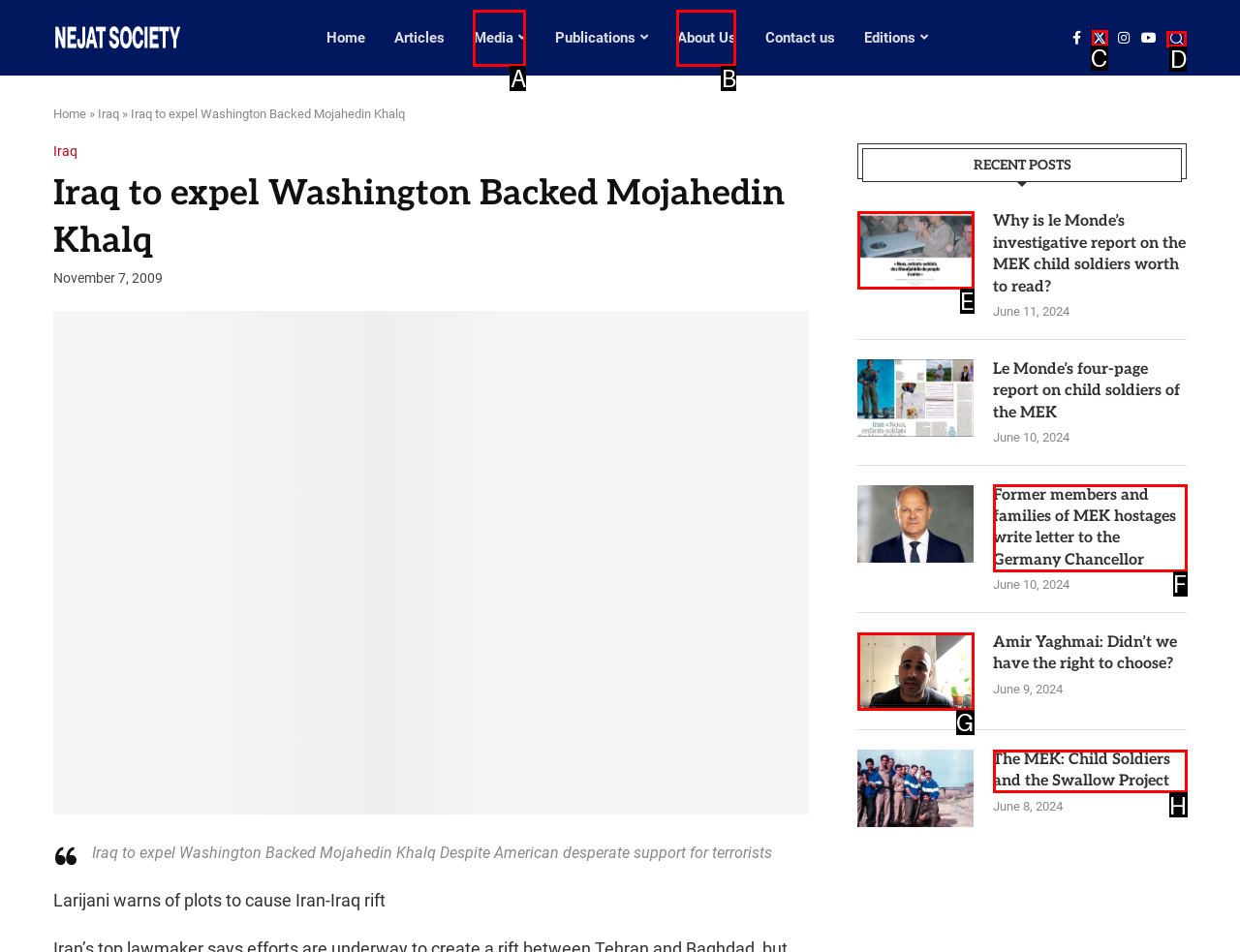Choose the letter of the option you need to click to Search for something. Answer with the letter only.

D